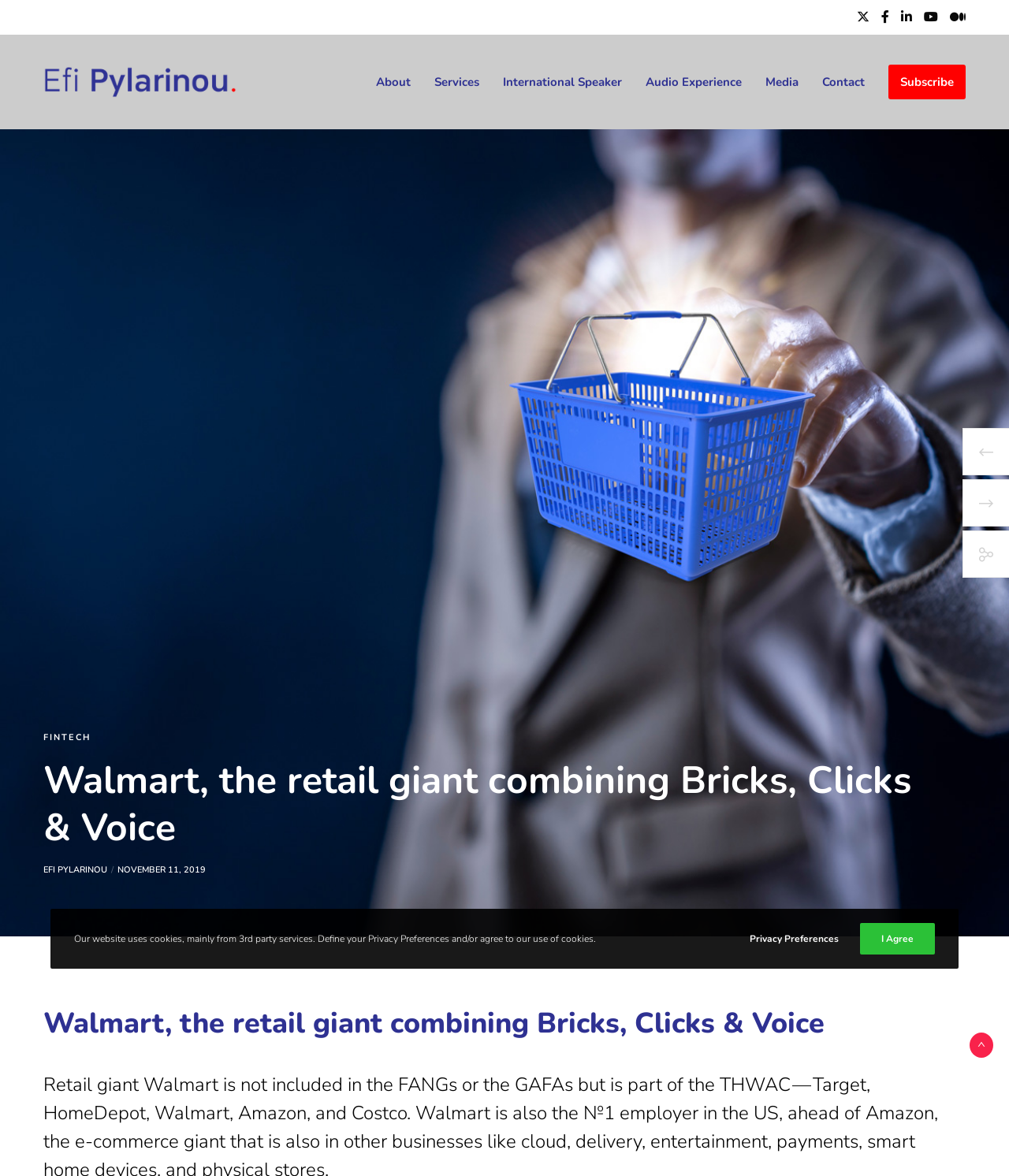Provide a thorough and detailed response to the question by examining the image: 
What are the services offered by the webpage owner?

I found the answer by looking at the link elements in the middle of the webpage, which have the text 'About', 'Services', 'International Speaker', 'Audio Experience', 'Media', 'Contact', and 'Subscribe', indicating that these are the services offered by the webpage owner.